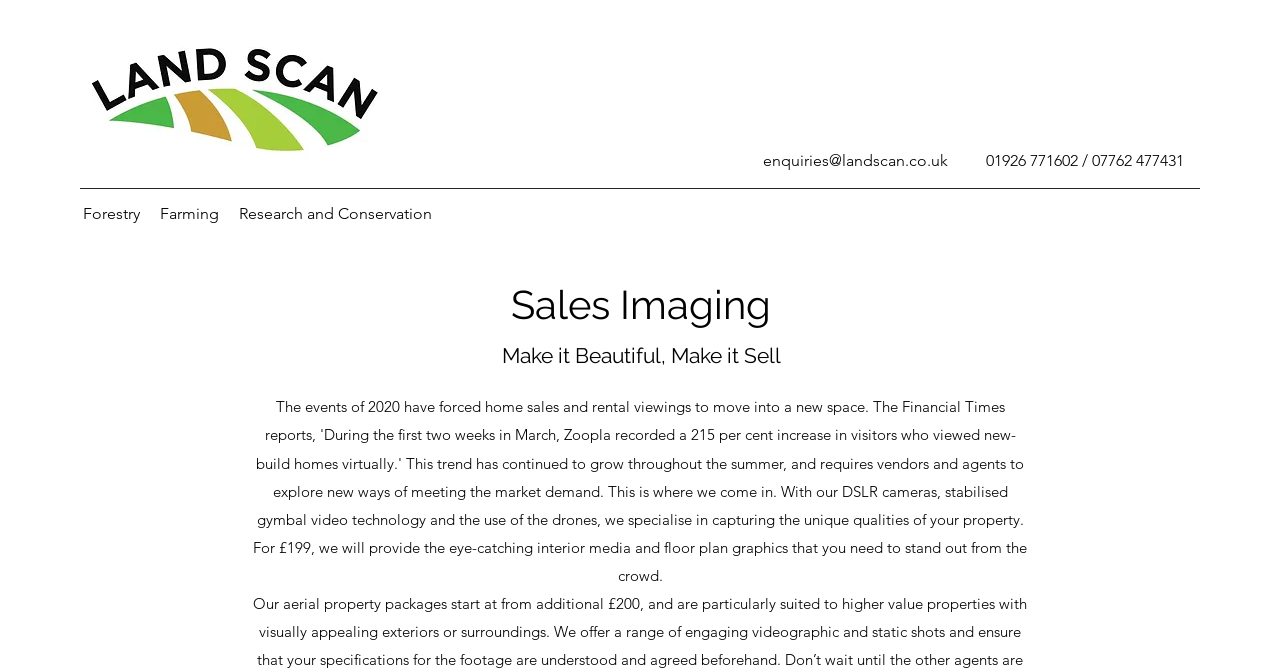Give the bounding box coordinates for the element described by: "Farming".

[0.117, 0.298, 0.179, 0.343]